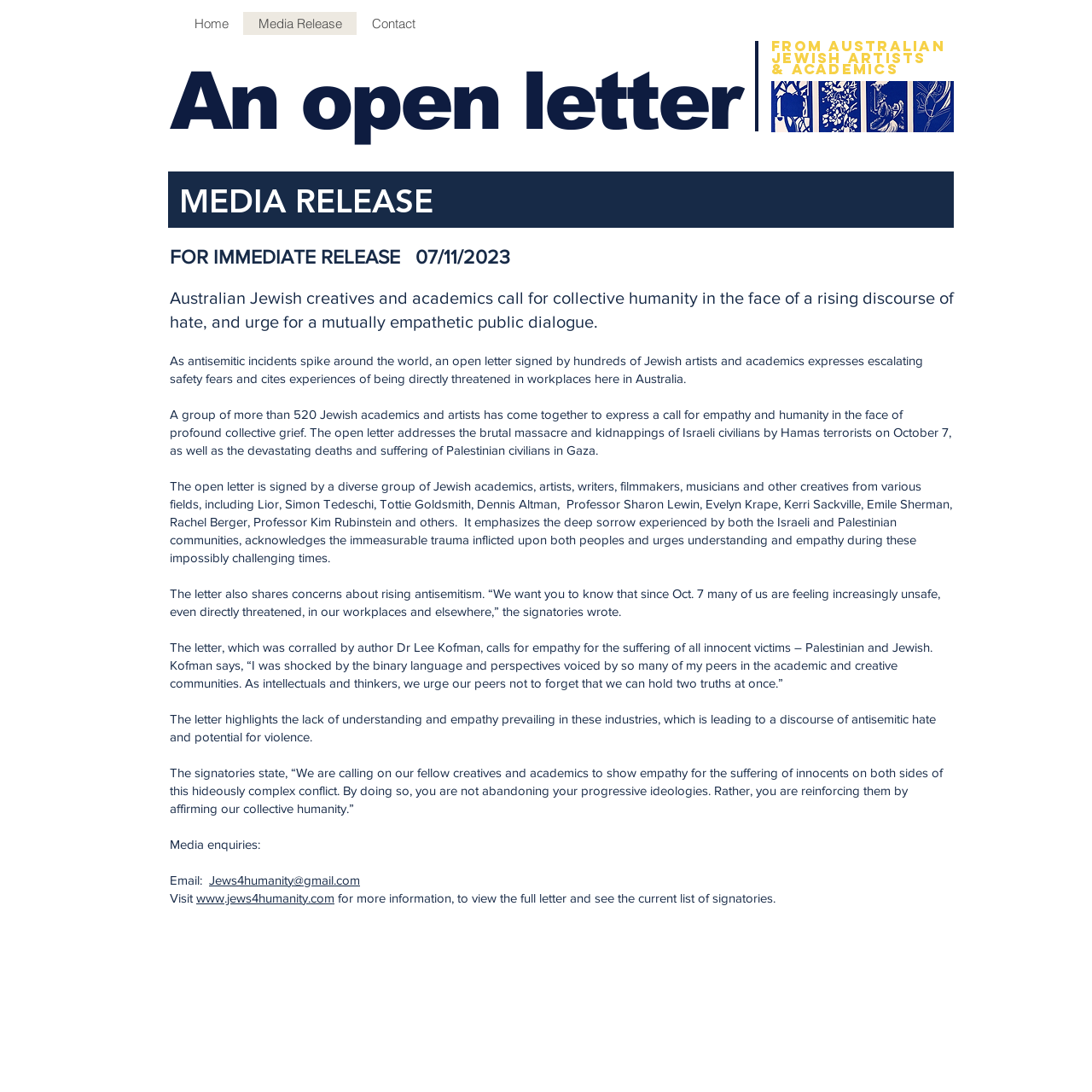Provide a brief response in the form of a single word or phrase:
What is the concern of the Jewish academics and artists?

Rising antisemitism